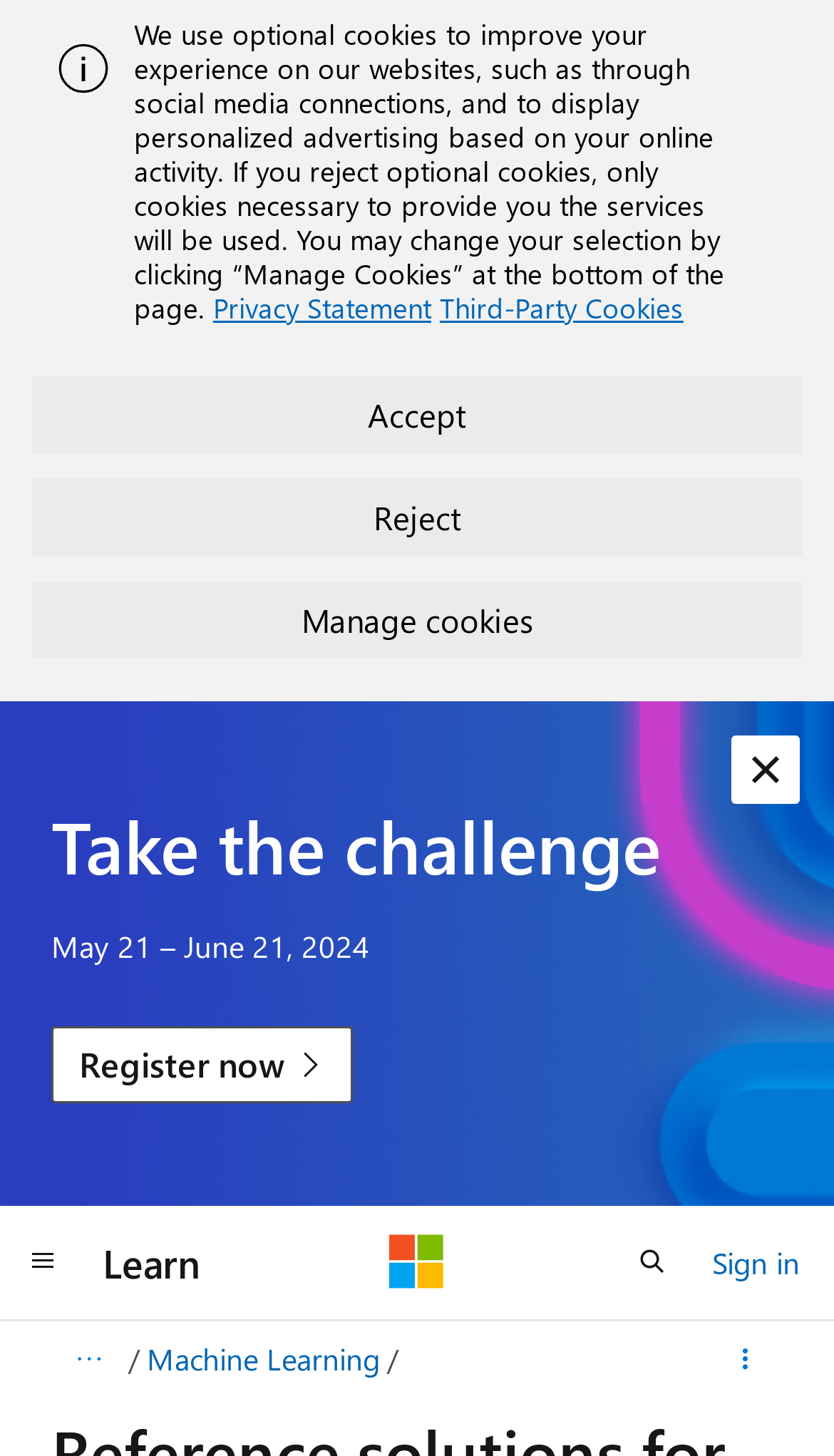What is the category of the current page?
Please give a detailed and elaborate answer to the question.

I found the answer by looking at the link element with the content 'Machine Learning' which is located in the breadcrumb section.